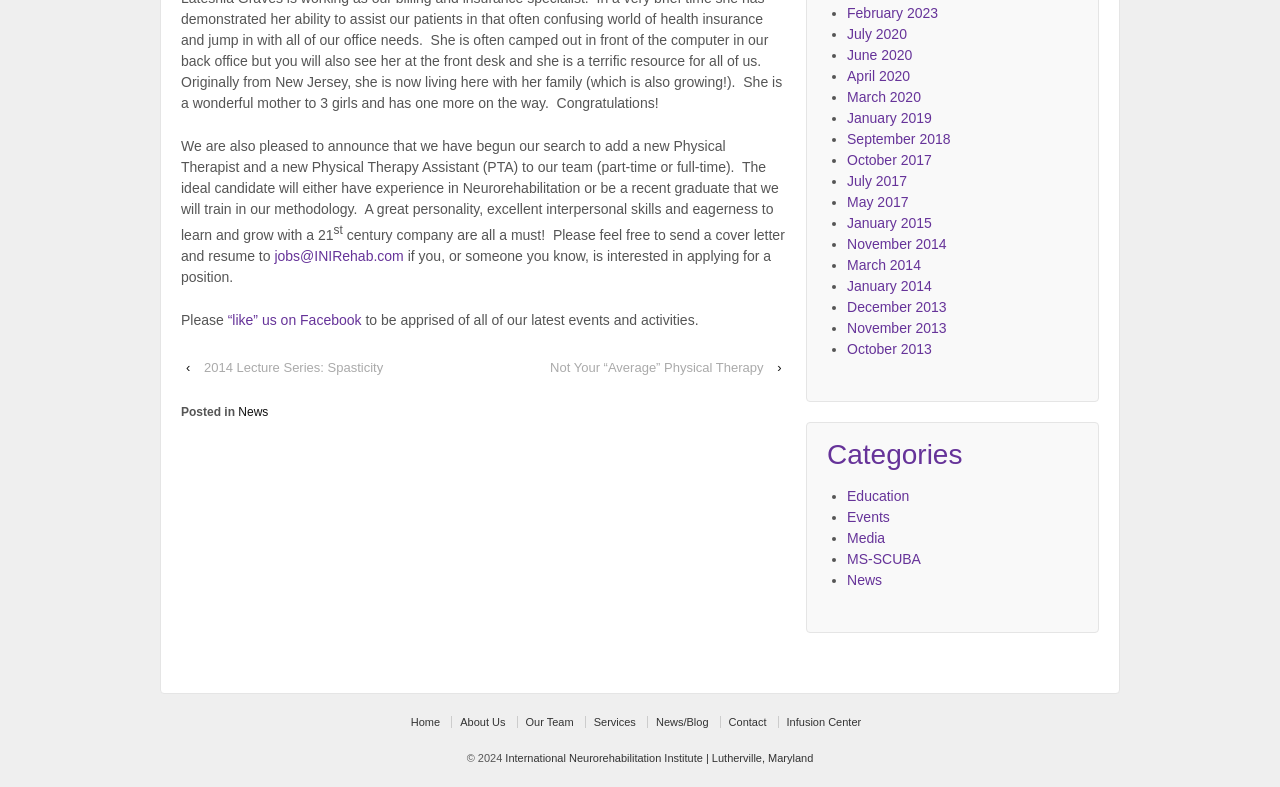From the element description: "July 2020", extract the bounding box coordinates of the UI element. The coordinates should be expressed as four float numbers between 0 and 1, in the order [left, top, right, bottom].

[0.662, 0.033, 0.709, 0.053]